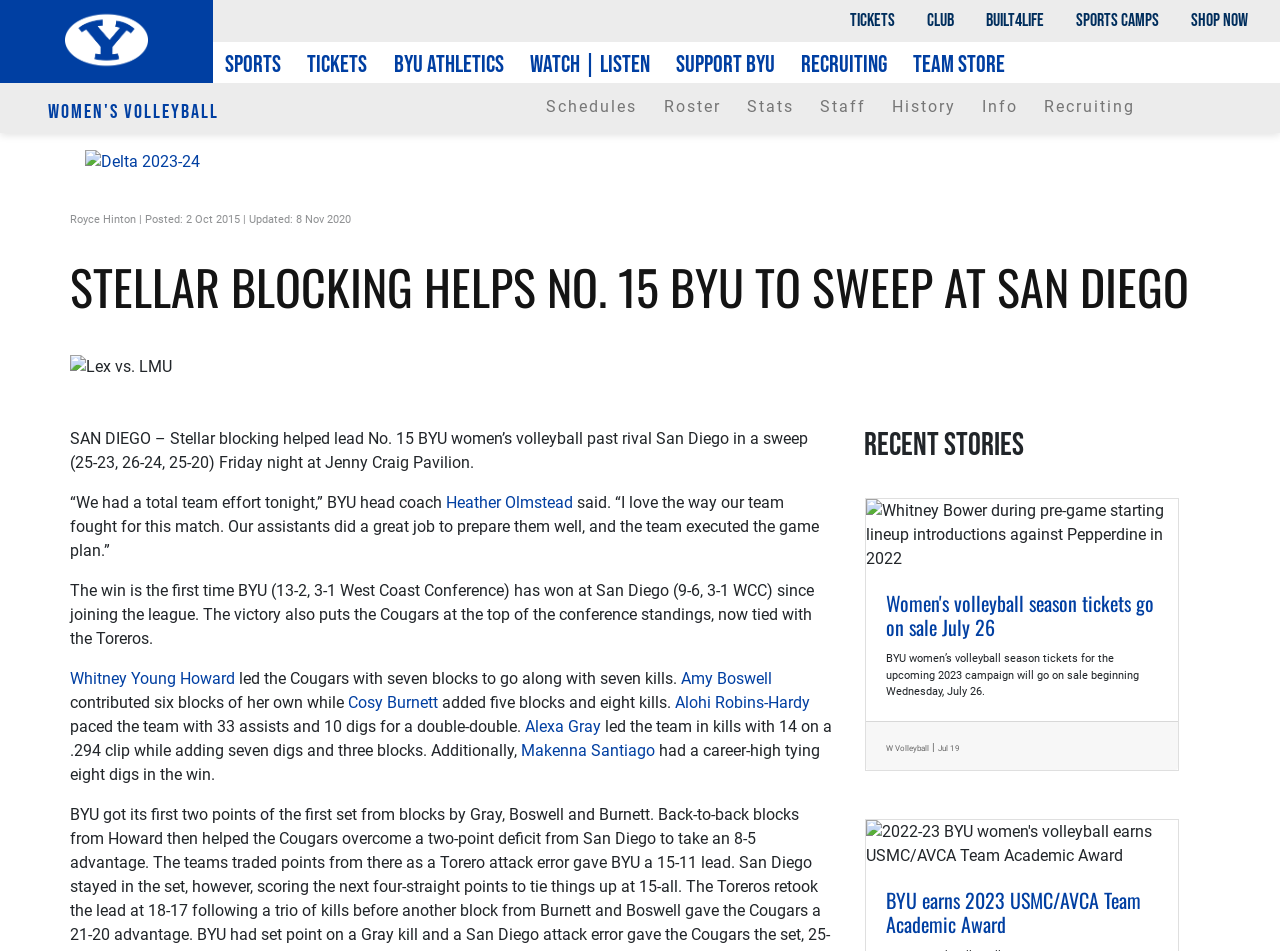Identify the main title of the webpage and generate its text content.

STELLAR BLOCKING HELPS NO. 15 BYU TO SWEEP AT SAN DIEGO